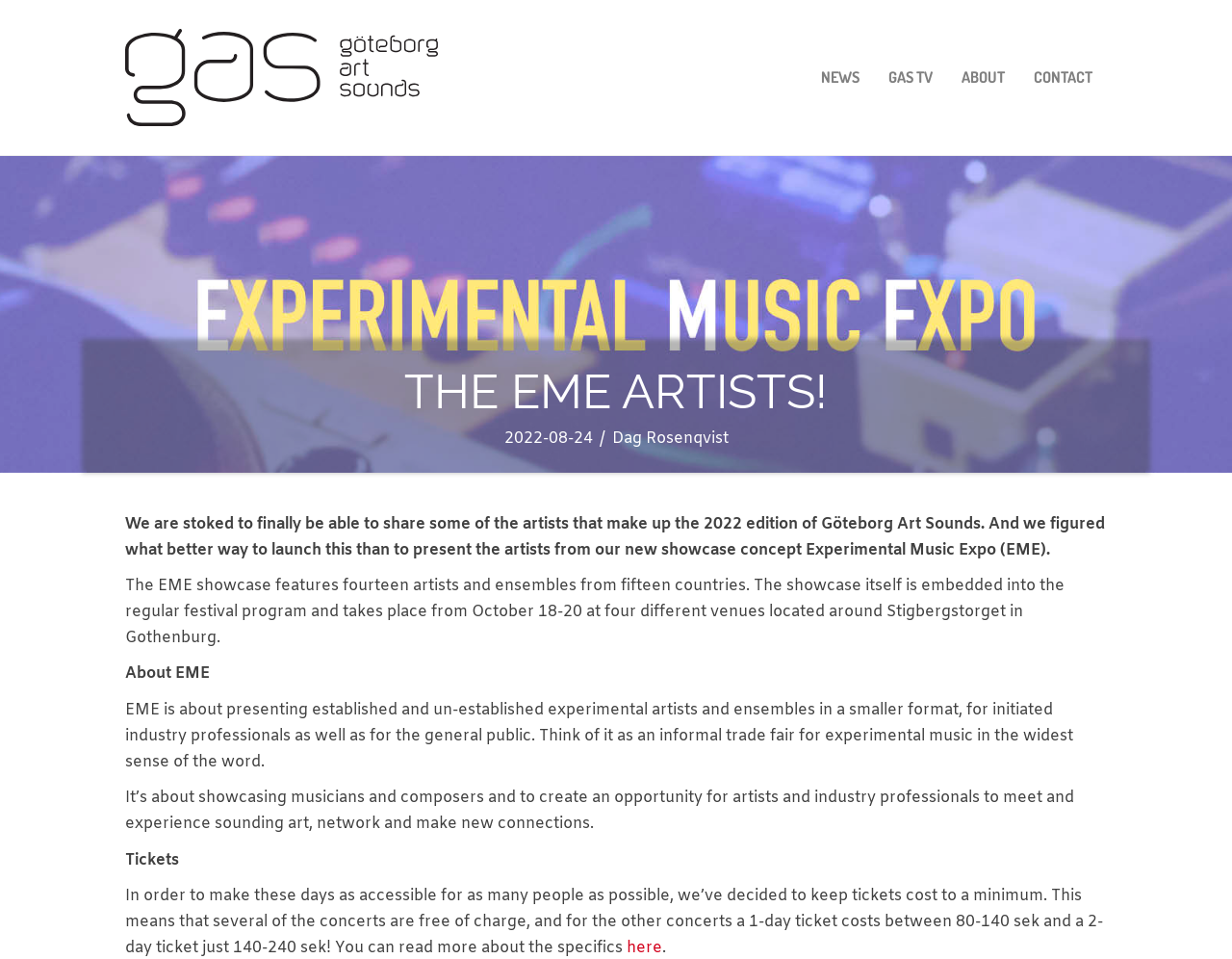Pinpoint the bounding box coordinates of the clickable element to carry out the following instruction: "Learn more about EME."

[0.102, 0.692, 0.17, 0.713]